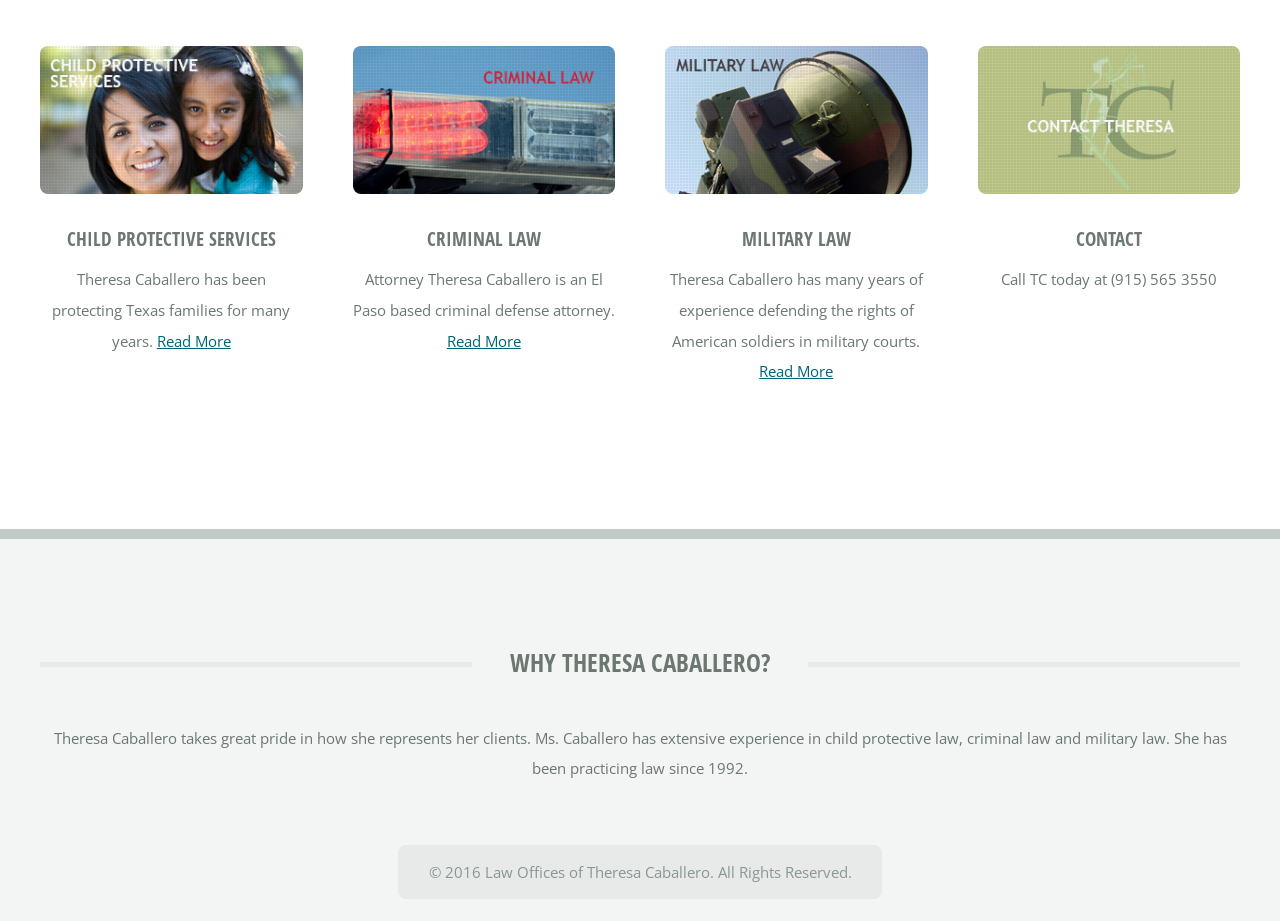How many years of experience does Theresa Caballero have in practicing law?
Refer to the image and answer the question using a single word or phrase.

Since 1992